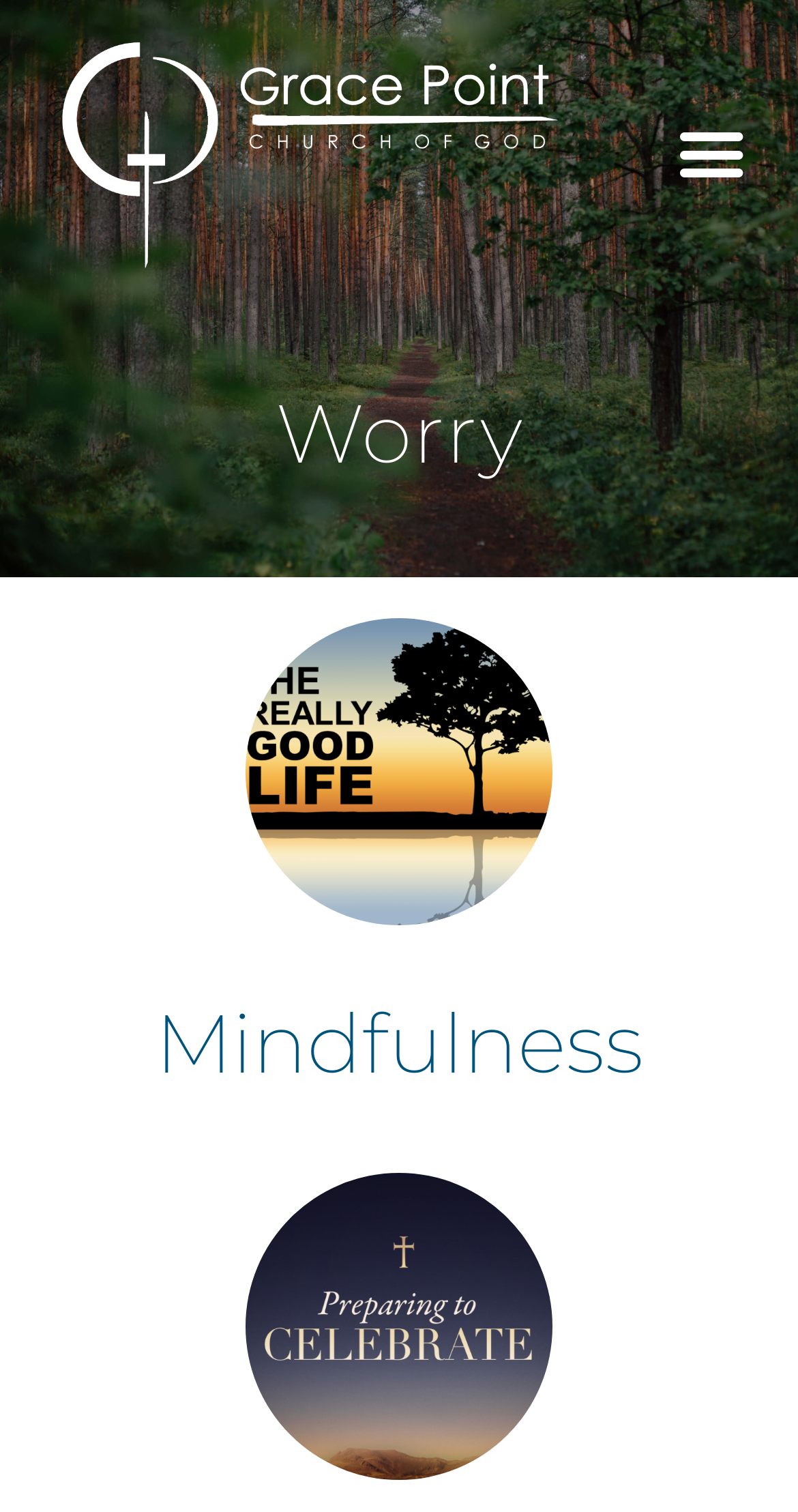Please answer the following question using a single word or phrase: 
What is the name of the church?

Grace Point Church of God